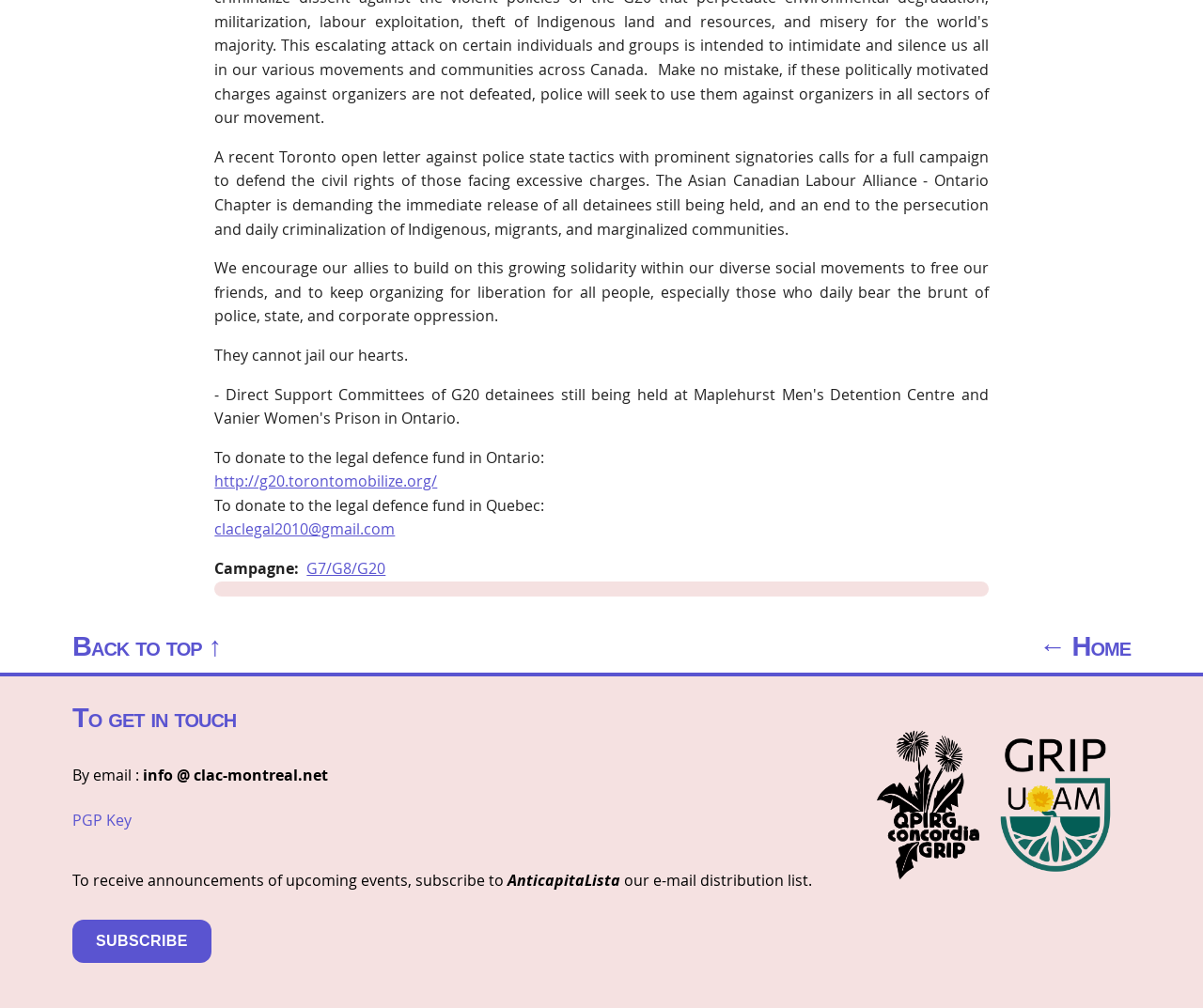Please provide the bounding box coordinates for the element that needs to be clicked to perform the instruction: "Donate to the legal defence fund in Ontario". The coordinates must consist of four float numbers between 0 and 1, formatted as [left, top, right, bottom].

[0.178, 0.467, 0.364, 0.488]